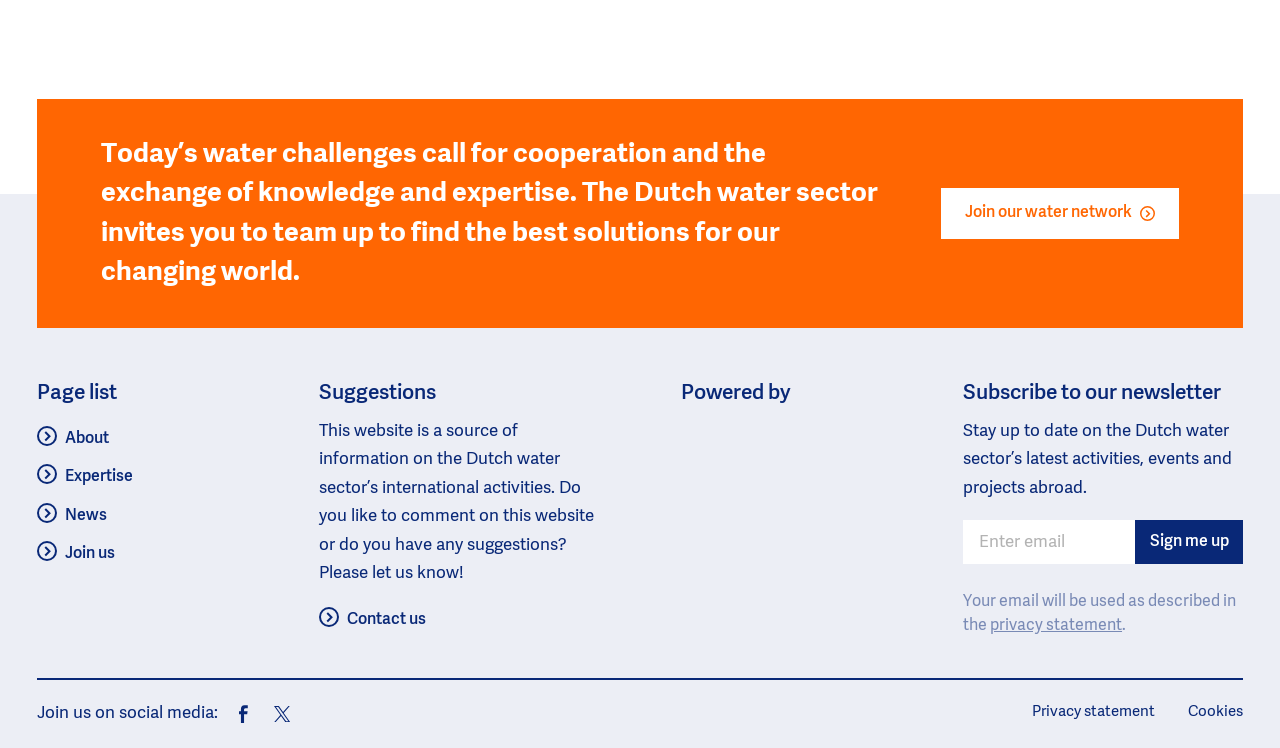How can I stay updated on the Dutch water sector's activities?
Utilize the information in the image to give a detailed answer to the question.

To stay updated, I can subscribe to the newsletter by entering my email address in the textbox and clicking the 'Sign me up' button, as indicated in the section 'Subscribe to our newsletter'.